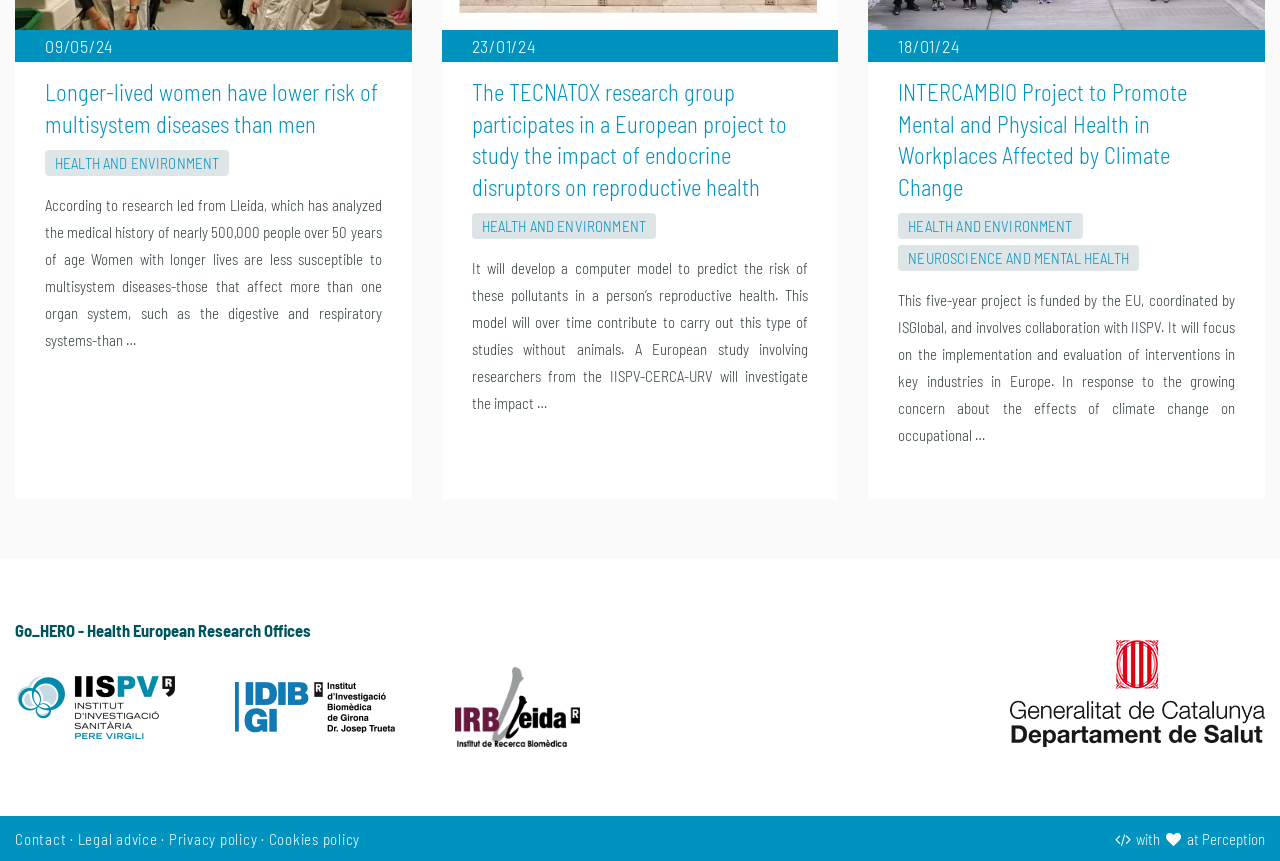Identify the bounding box coordinates for the UI element described as follows: "Neuroscience and Mental Health". Ensure the coordinates are four float numbers between 0 and 1, formatted as [left, top, right, bottom].

[0.702, 0.285, 0.89, 0.315]